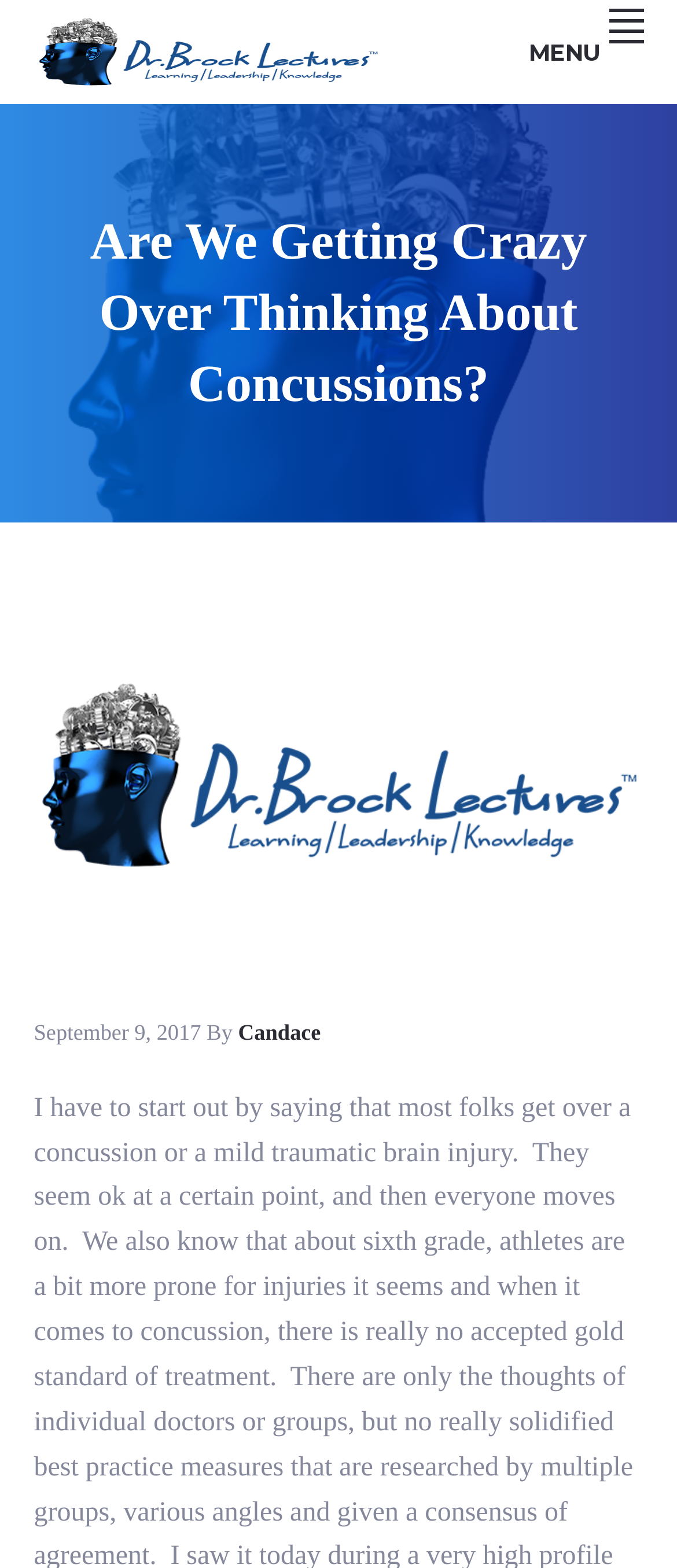Is the menu button expanded?
Kindly offer a comprehensive and detailed response to the question.

I determined this answer by looking at the button element 'MENU' which has the attribute 'expanded: False', indicating that the menu button is not expanded.